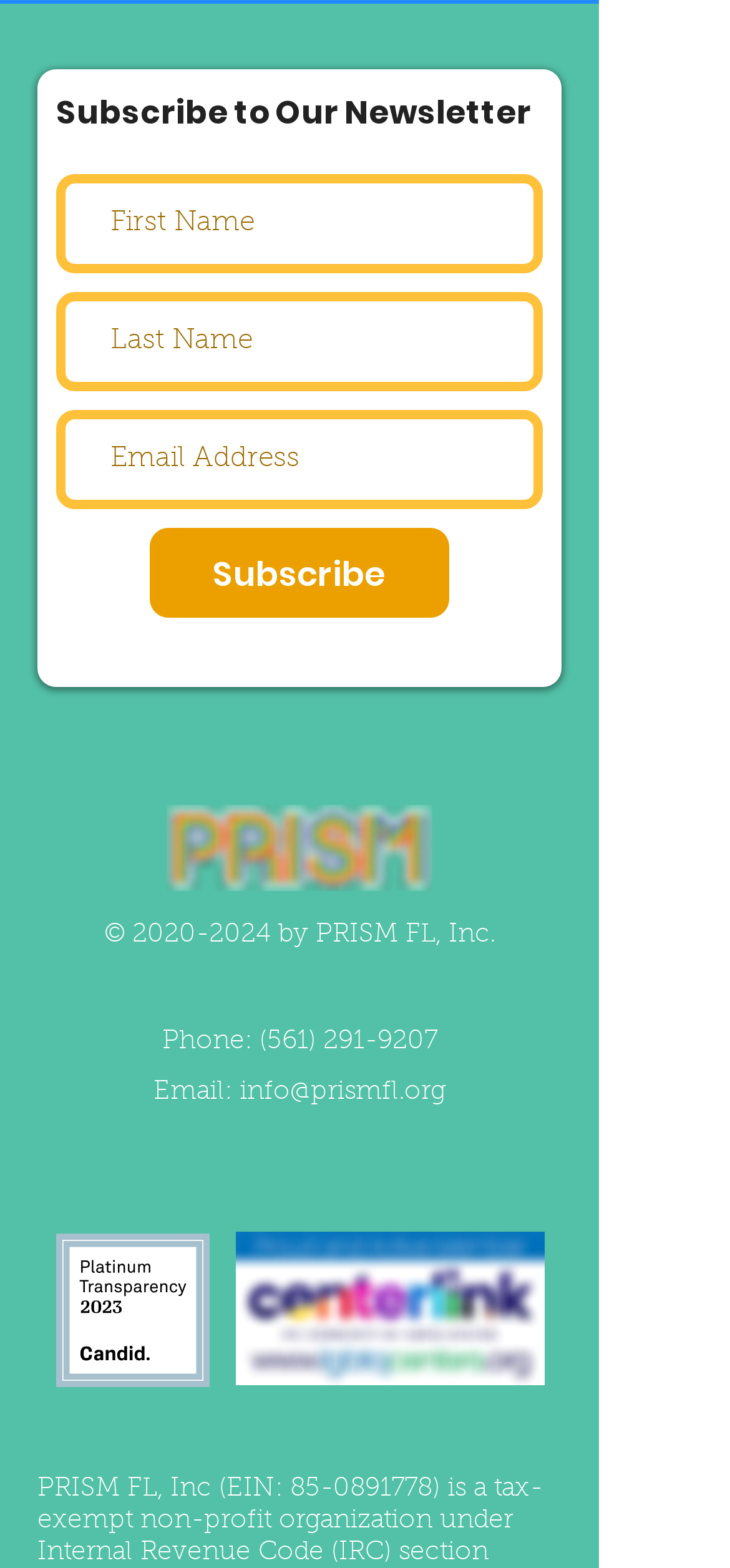Find the bounding box coordinates of the element to click in order to complete the given instruction: "Subscribe to the newsletter."

[0.205, 0.337, 0.615, 0.394]